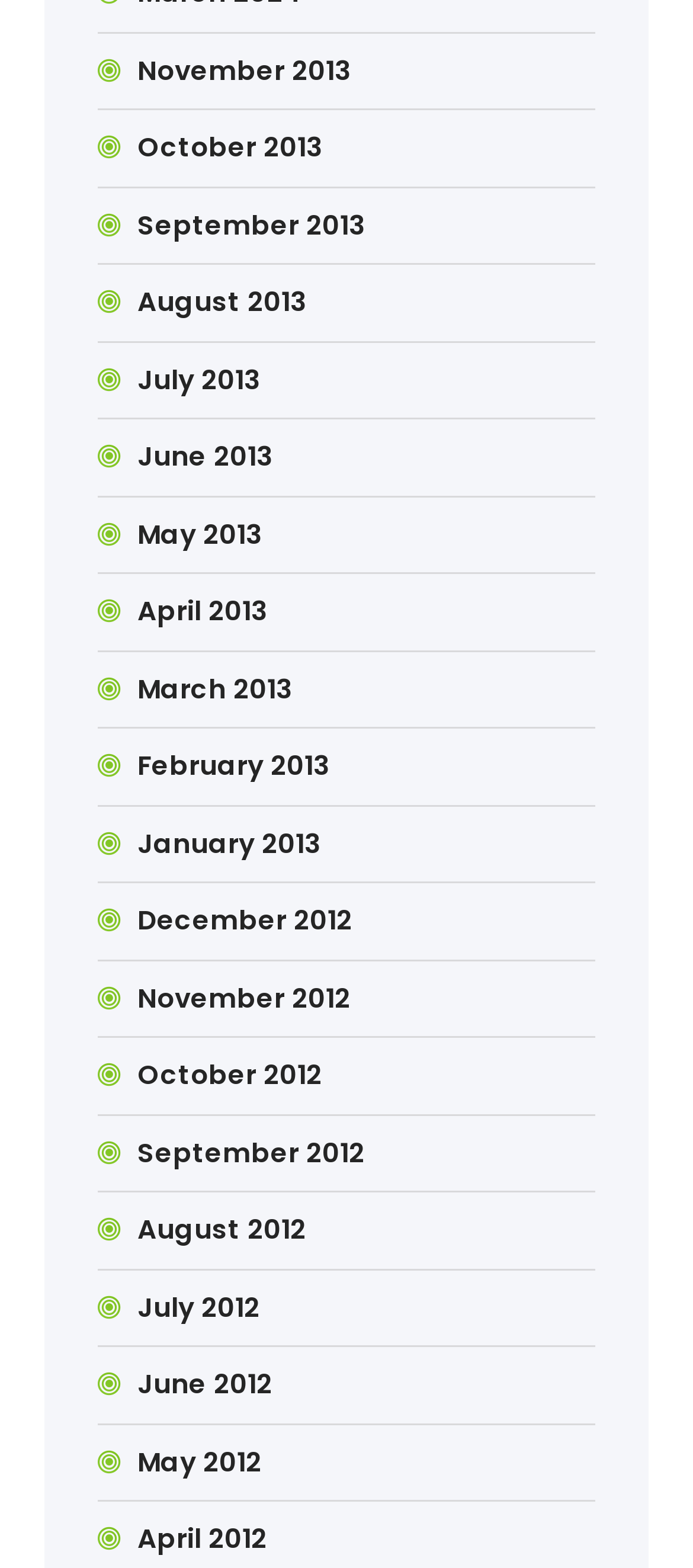Locate the bounding box coordinates of the element's region that should be clicked to carry out the following instruction: "view November 2013". The coordinates need to be four float numbers between 0 and 1, i.e., [left, top, right, bottom].

[0.198, 0.033, 0.506, 0.058]